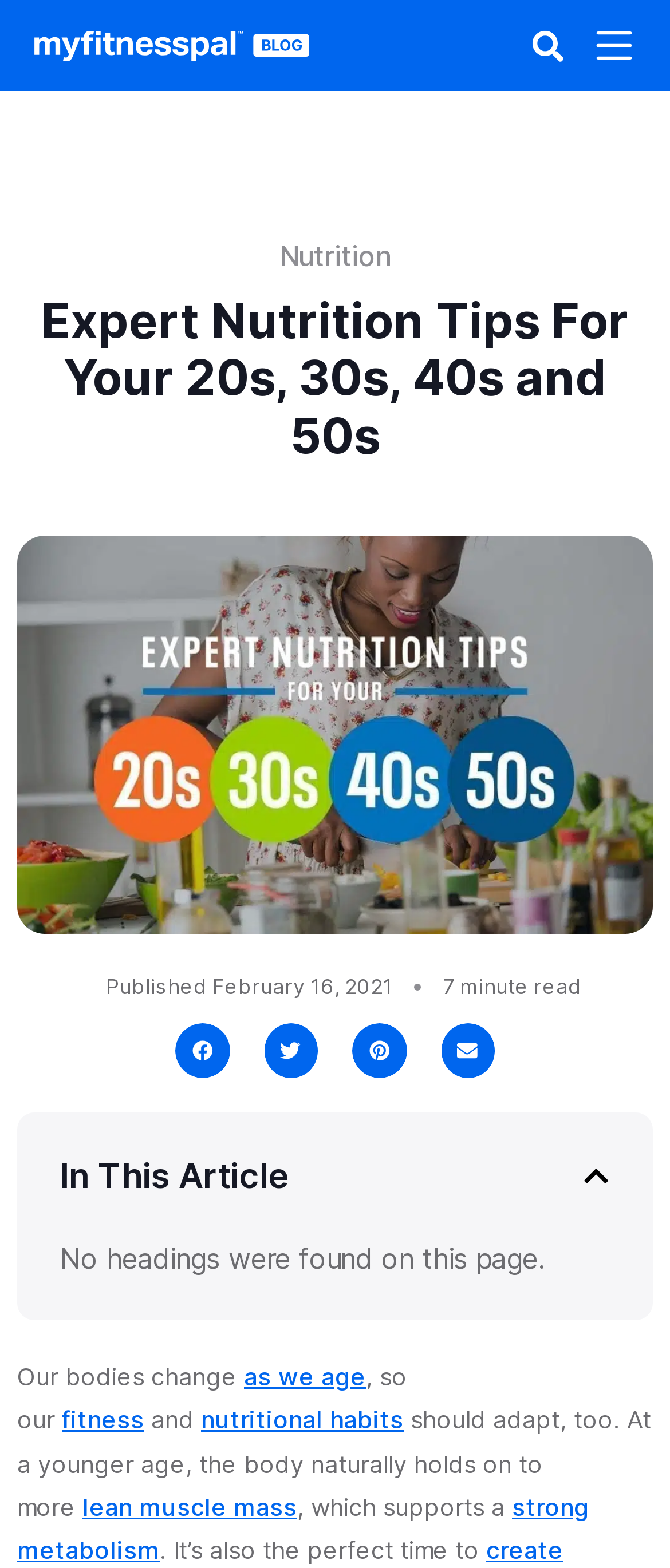Please find the bounding box coordinates of the element that must be clicked to perform the given instruction: "Share on facebook". The coordinates should be four float numbers from 0 to 1, i.e., [left, top, right, bottom].

[0.262, 0.653, 0.342, 0.687]